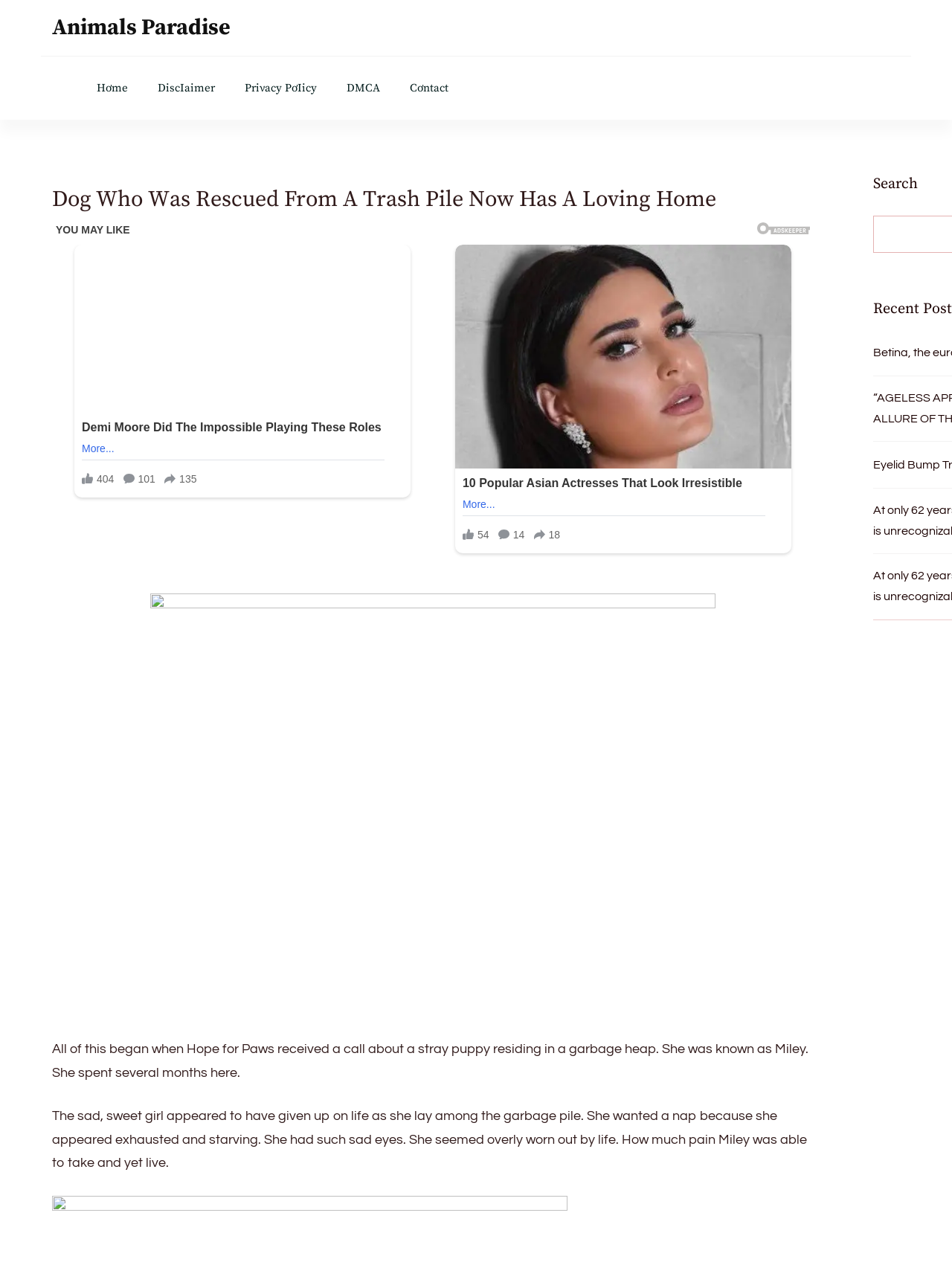How many months did Miley spend in the garbage heap?
Look at the image and provide a short answer using one word or a phrase.

Several months